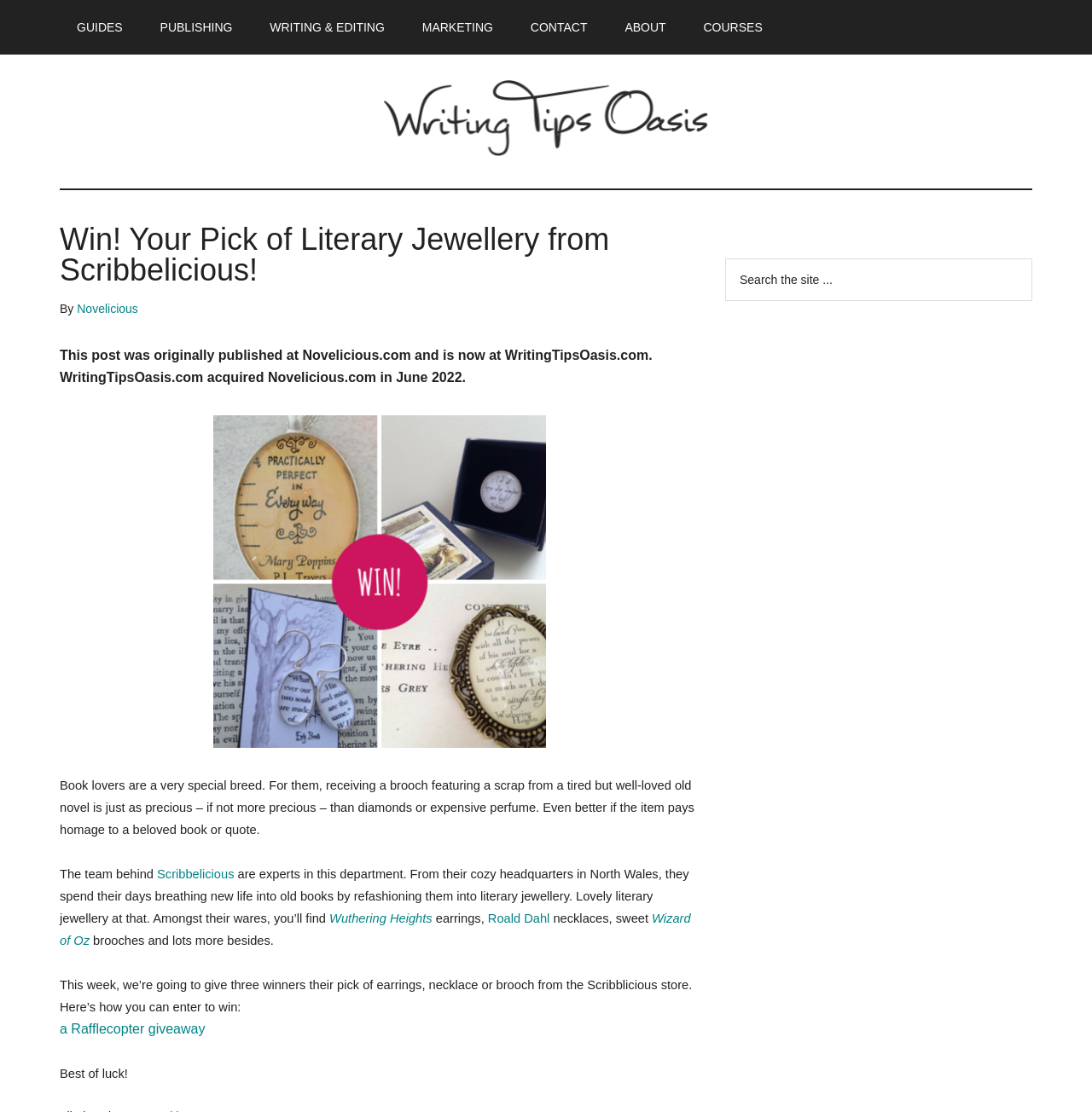Provide a one-word or short-phrase answer to the question:
What is Scribbelicious known for?

Literary jewellery